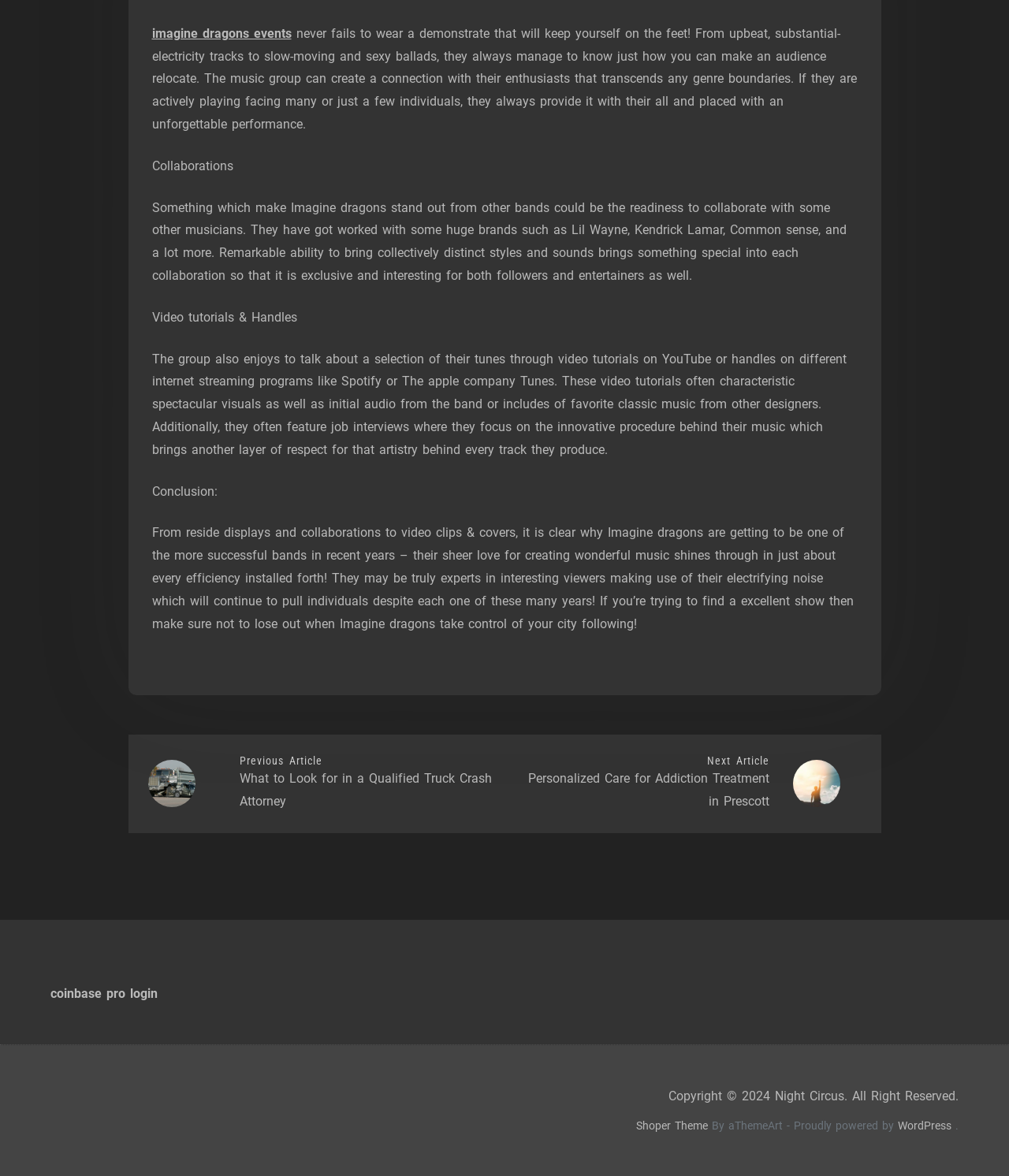Bounding box coordinates are given in the format (top-left x, top-left y, bottom-right x, bottom-right y). All values should be floating point numbers between 0 and 1. Provide the bounding box coordinate for the UI element described as: WordPress

[0.89, 0.952, 0.943, 0.963]